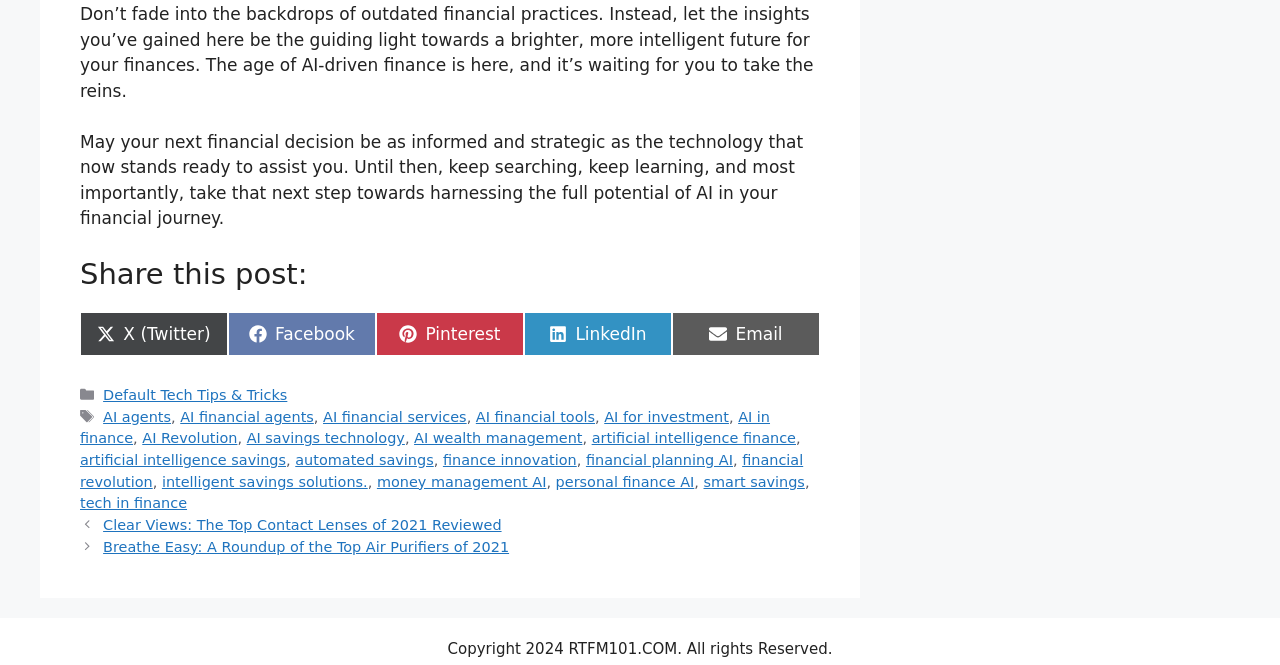Given the description Default Tech Tips & Tricks, predict the bounding box coordinates of the UI element. Ensure the coordinates are in the format (top-left x, top-left y, bottom-right x, bottom-right y) and all values are between 0 and 1.

[0.081, 0.582, 0.224, 0.606]